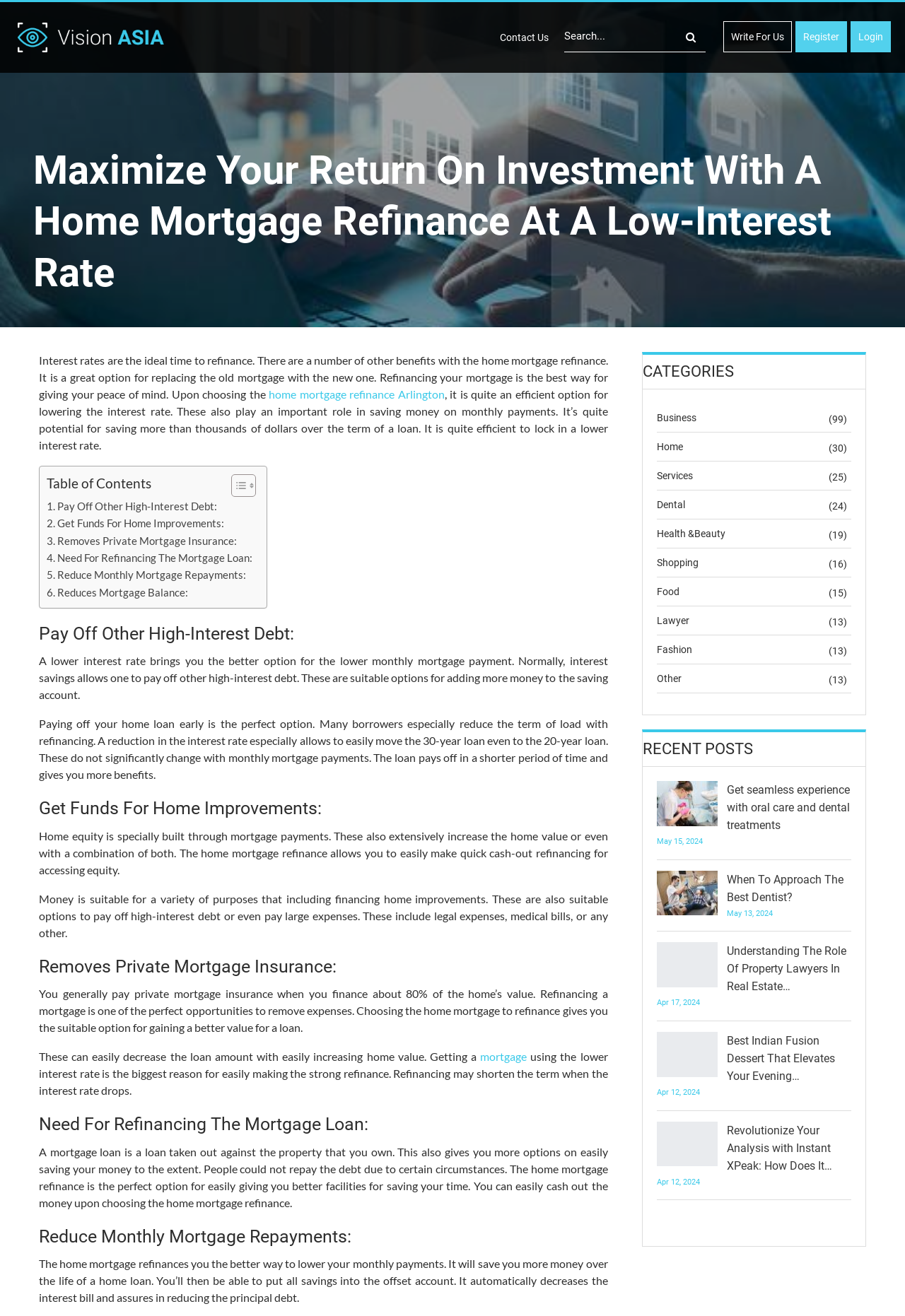Please provide a comprehensive response to the question below by analyzing the image: 
What is the relationship between home equity and refinancing a mortgage?

The webpage explains that refinancing a mortgage can allow homeowners to access their home equity, which can be used for various purposes such as financing home improvements or paying off high-interest debt.